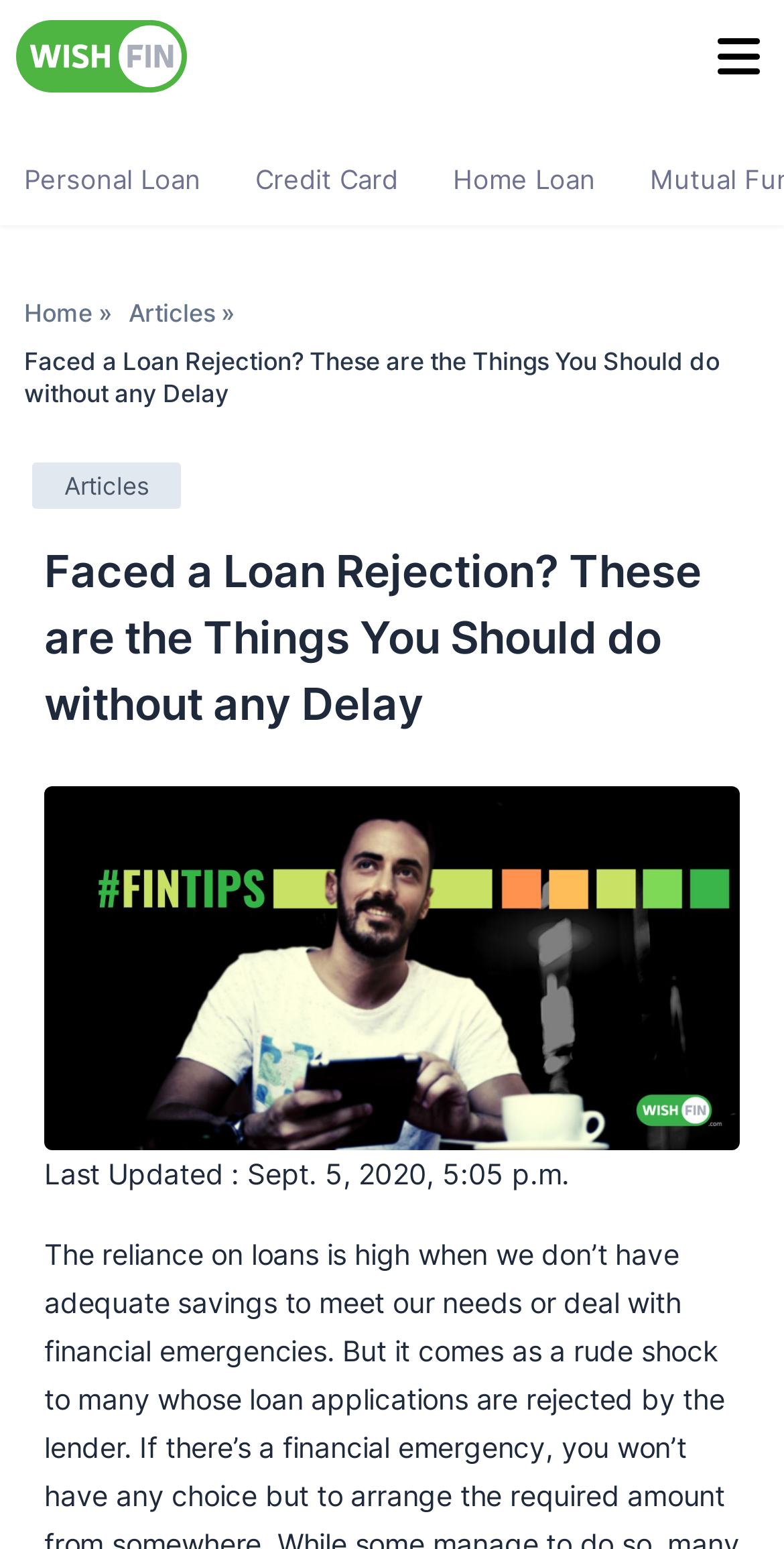Please analyze the image and provide a thorough answer to the question:
What is the title of the article on the webpage?

The title of the article is 'Faced a Loan Rejection? These are the Things You Should do without any Delay'. This title is mentioned twice on the webpage, once as a heading and once as an image description, indicating its importance.